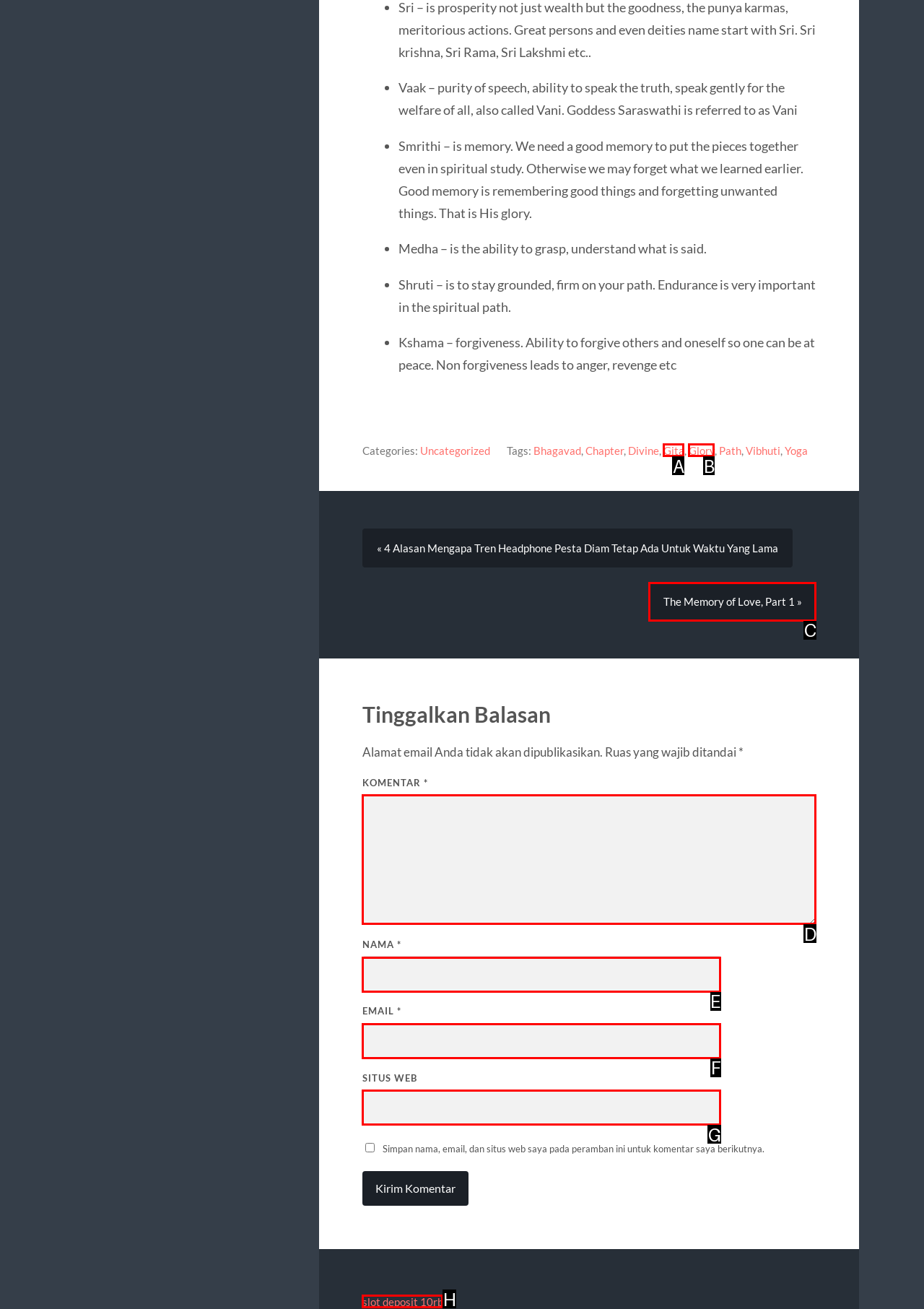Select the letter of the option that should be clicked to achieve the specified task: Enter your name in the 'NAMA' field. Respond with just the letter.

E